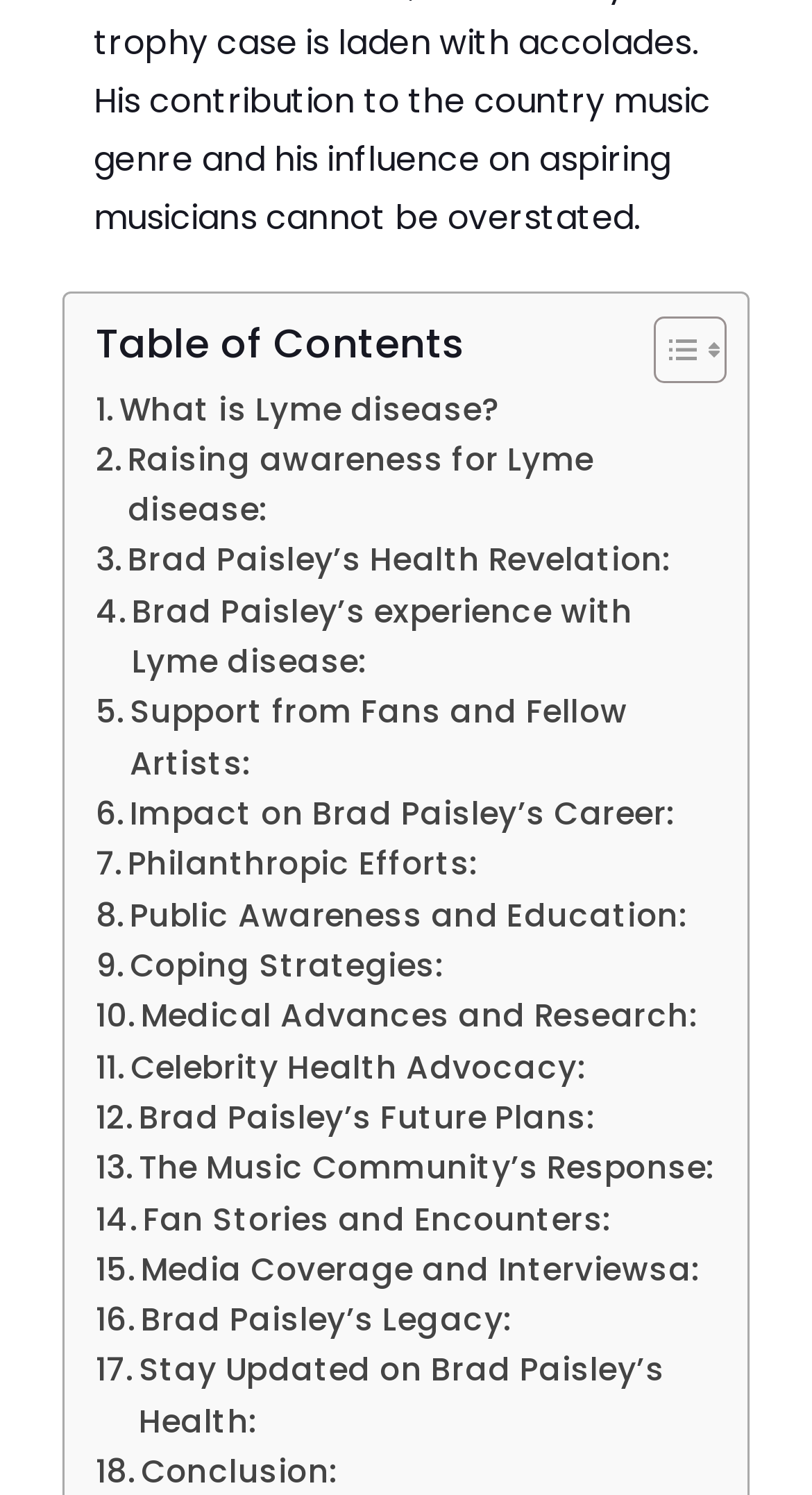Could you determine the bounding box coordinates of the clickable element to complete the instruction: "Stay Updated on Brad Paisley’s Health"? Provide the coordinates as four float numbers between 0 and 1, i.e., [left, top, right, bottom].

[0.118, 0.9, 0.882, 0.968]